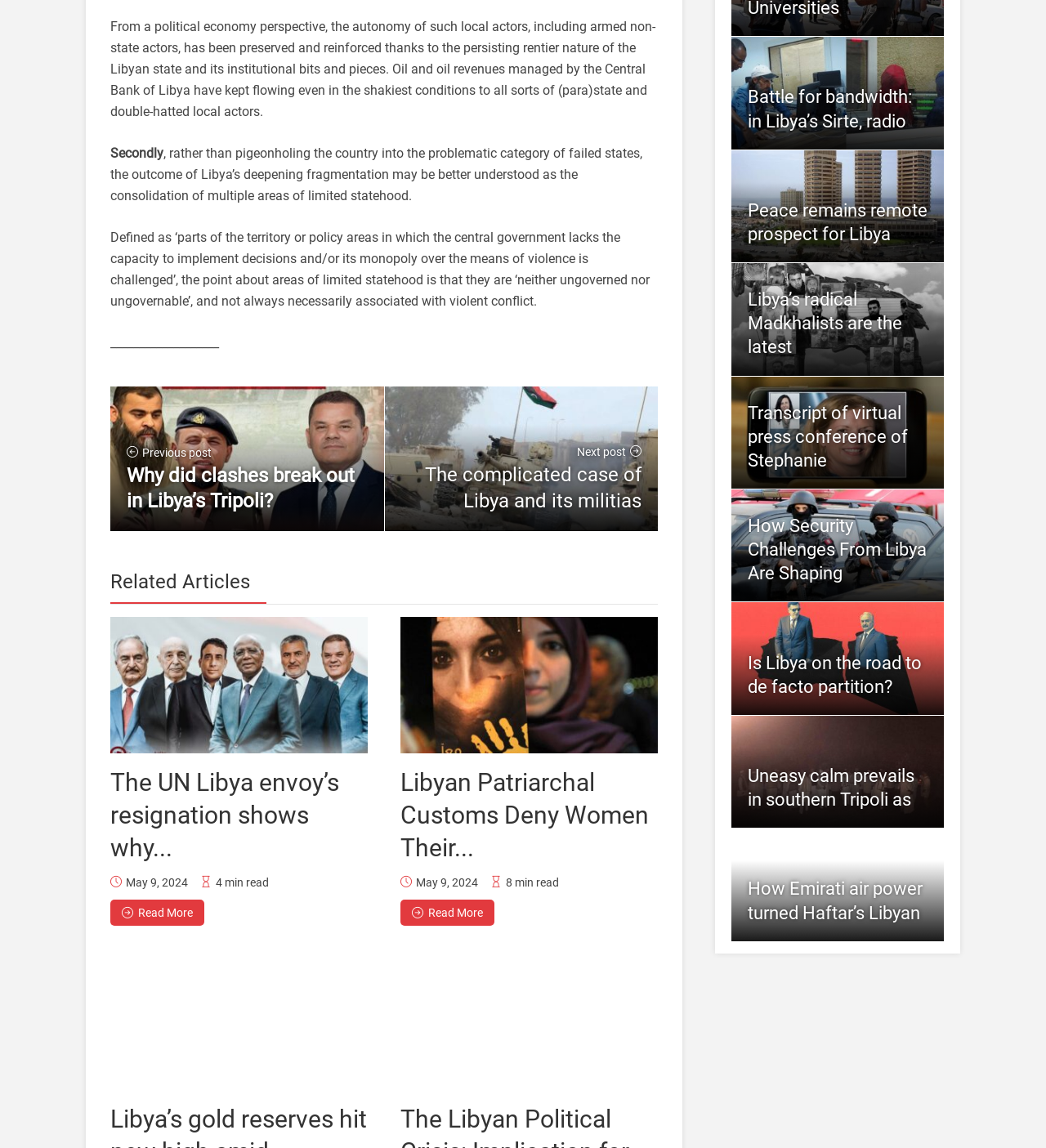Find the bounding box coordinates for the element described here: "Read More".

[0.383, 0.783, 0.473, 0.806]